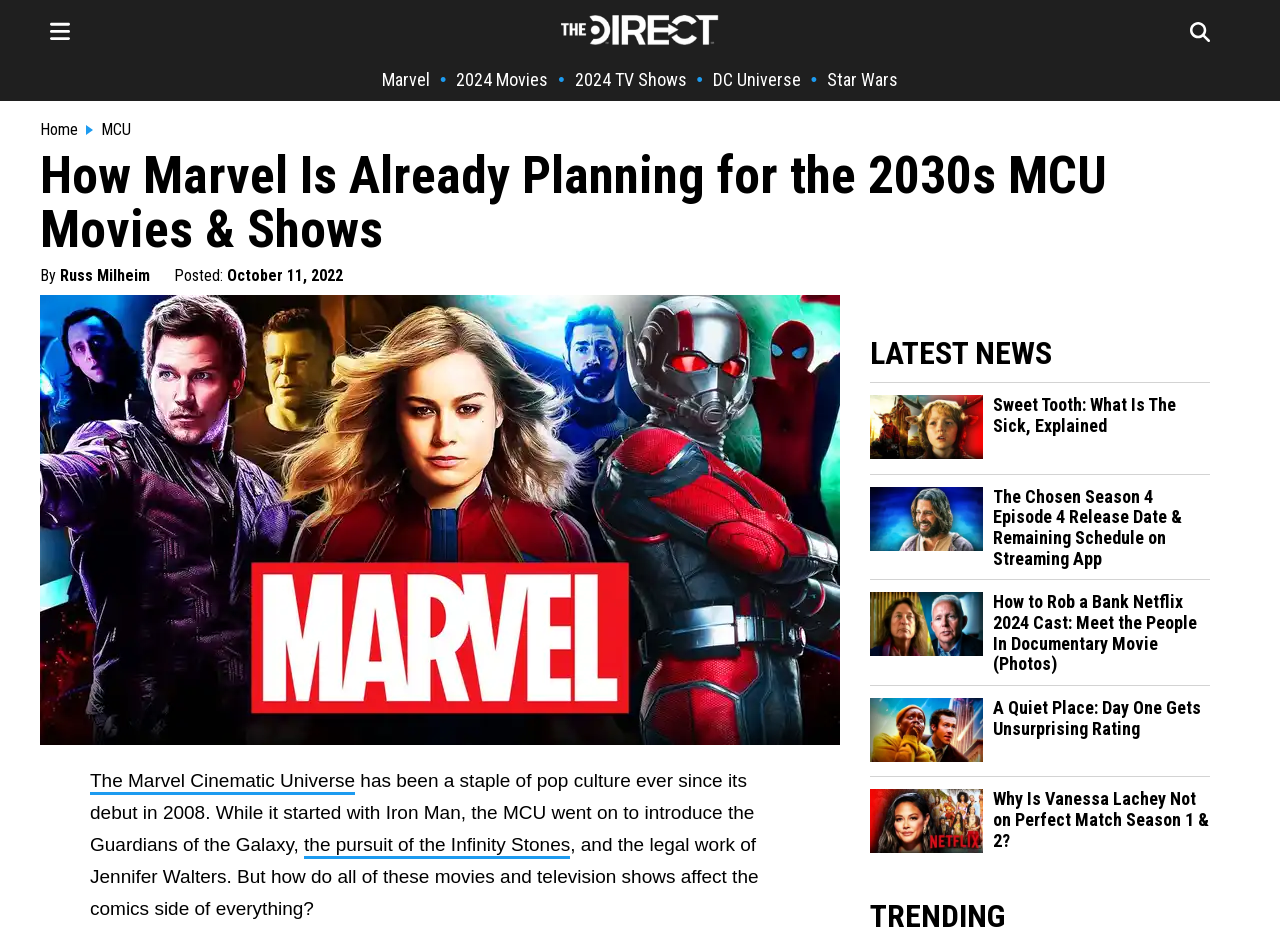How many links are there in the top navigation bar?
Give a comprehensive and detailed explanation for the question.

The top navigation bar has links to 'Home', 'MCU', 'Marvel', '2024 Movies', '2024 TV Shows', and 'DC Universe', which makes a total of 6 links.